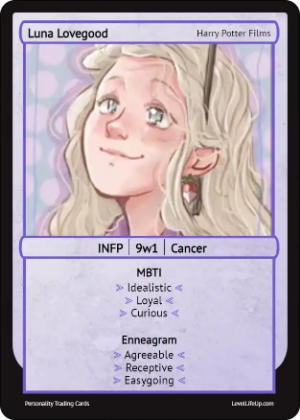Create a vivid and detailed description of the image.

The image portrays Luna Lovegood, a beloved character from the Harry Potter films, depicted on a personality trading card. With her distinctive long blonde hair and dreamy expression, Luna embodies an ethereal charm. The card prominently features her name at the top, labeled "Luna Lovegood" alongside "Harry Potter Films." 

In the personality traits section, it reveals her MBTI type as INFP, known for their idealistic and loyal nature, highlighted by keywords like "Curious" and descriptors that embody her kind spirit. The Enneagram type is listed as 9w1, indicating traits of agreeableness, receptiveness, and an easygoing demeanor, which align with her character’s whimsical and open-minded personality.

This card captures Luna's unique essence as a character who embraces individuality and remains true to herself, reflecting her role as a source of wisdom and friendship within the series.